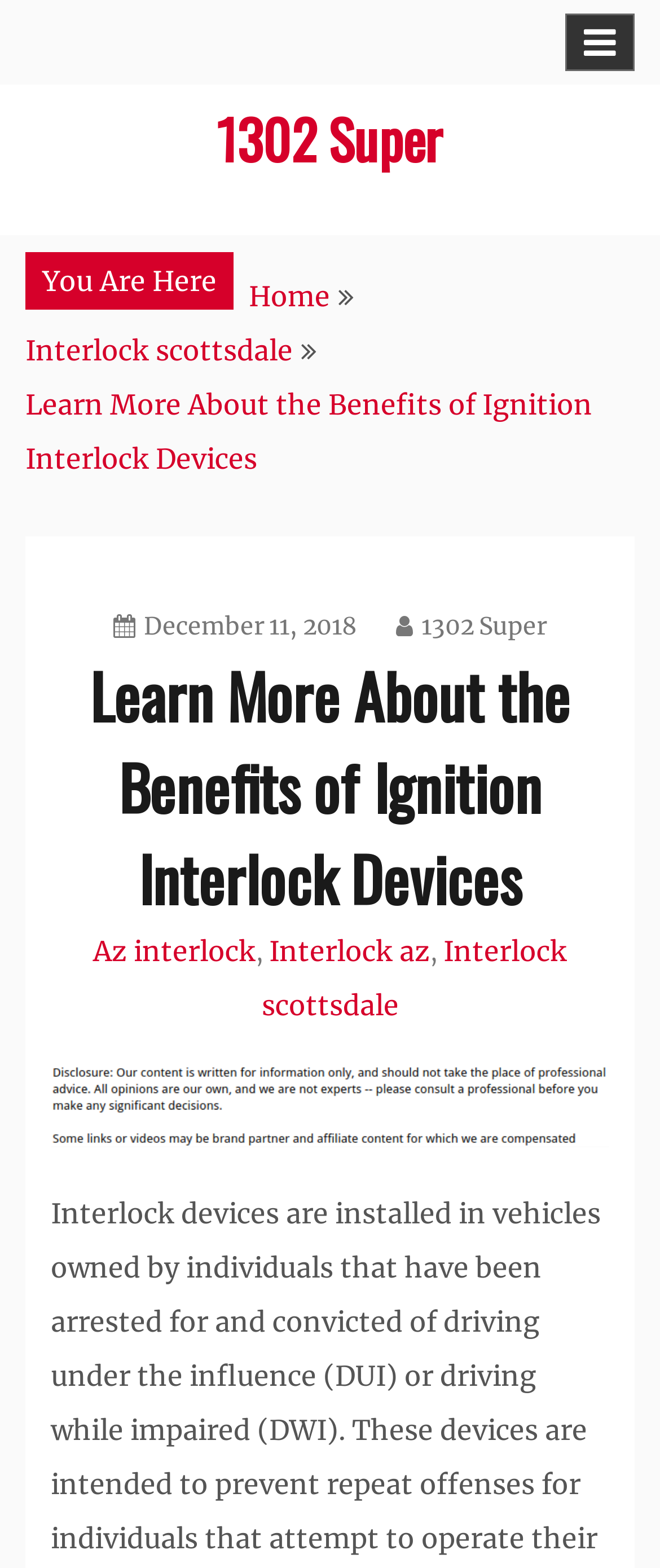Give a one-word or one-phrase response to the question:
What is the date of the article?

December 11, 2018